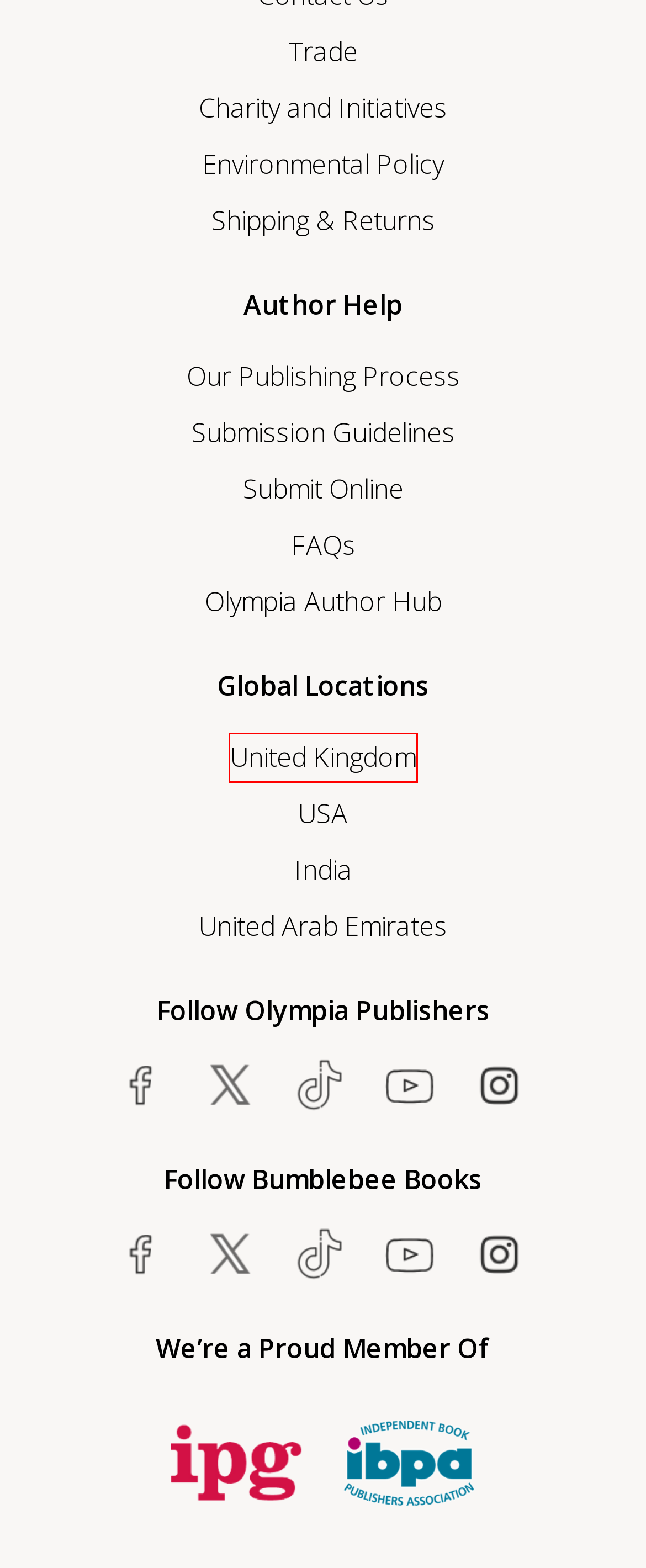Review the screenshot of a webpage containing a red bounding box around an element. Select the description that best matches the new webpage after clicking the highlighted element. The options are:
A. Olympia Publishers London | Official Website
B. Olympia Publishers | Trade
C. Olympia Publishers USA
D. Olympia Publishers UAE | Official Website
E. Olympia Publishers | FAQs
F. Olympia author hub
G. Olympia Publishers | Submit Online
H. Olympia Publishers | Submissions Guidelines

A